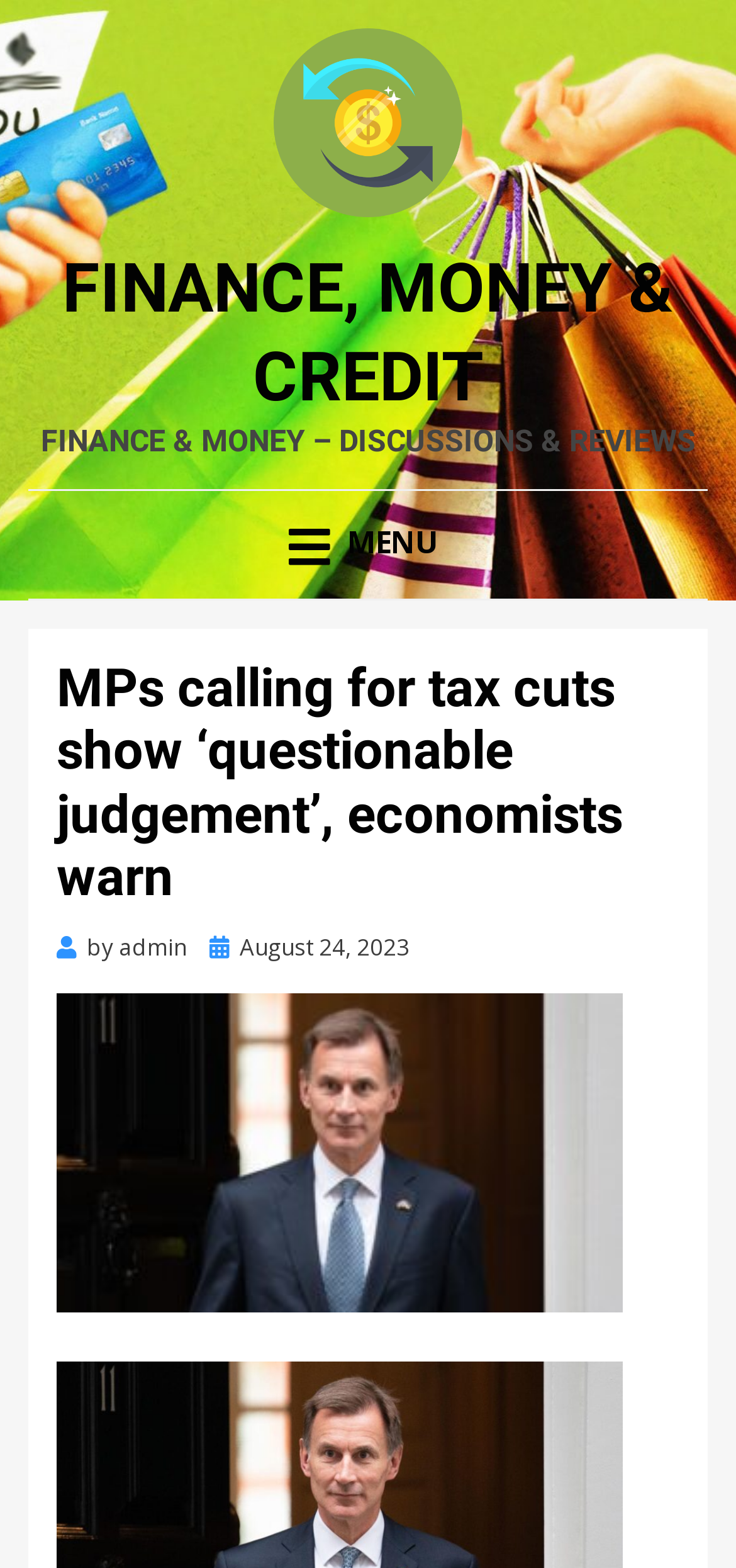Consider the image and give a detailed and elaborate answer to the question: 
What is the topic of the article?

The heading 'MPs calling for tax cuts show ‘questionable judgement’, economists warn' suggests that the topic of the article is related to tax cuts and the opinions of economists on the matter.